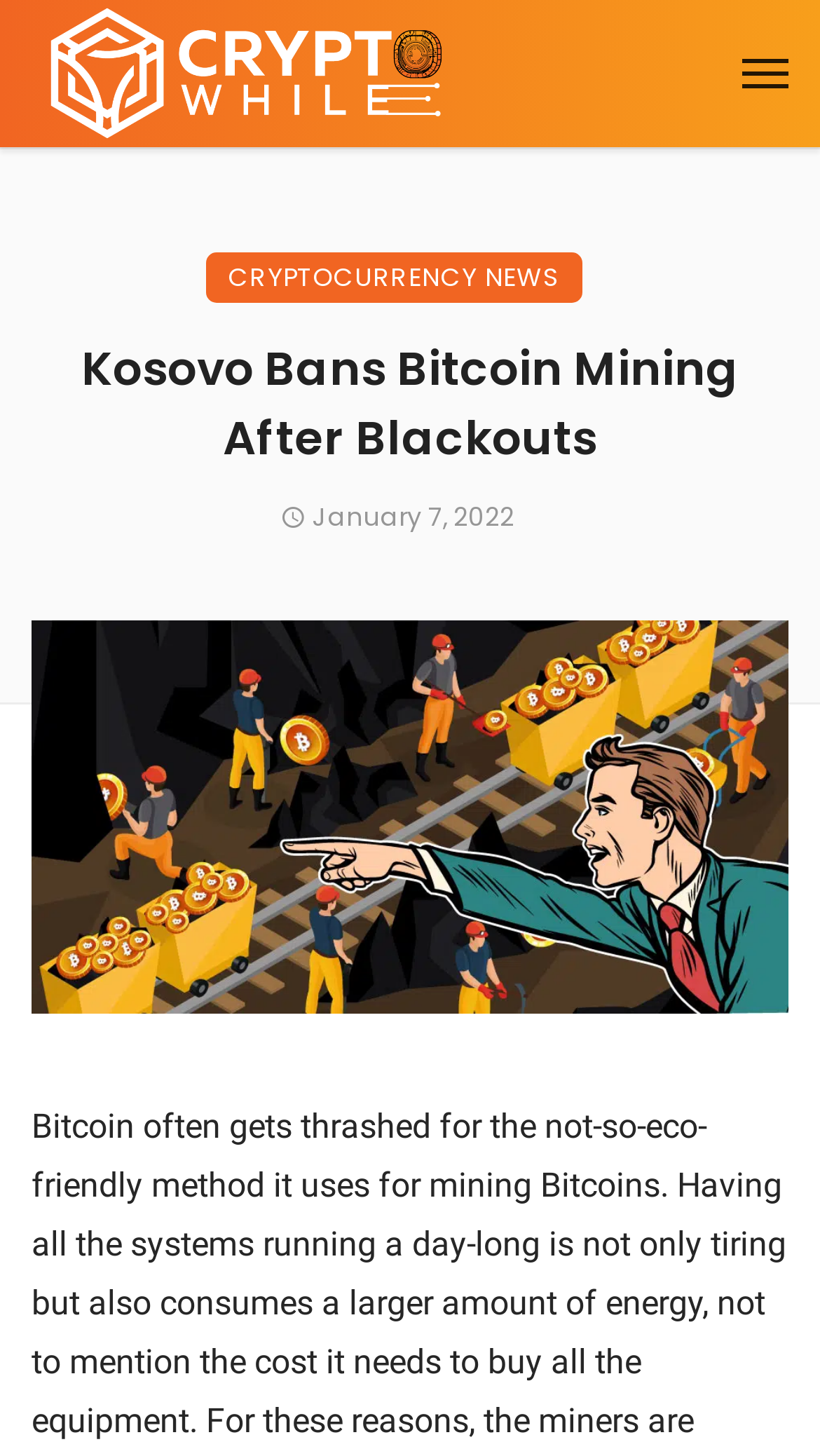Provide a short answer to the following question with just one word or phrase: What is the category of news on this webpage?

CRYPTOCURRENCY NEWS